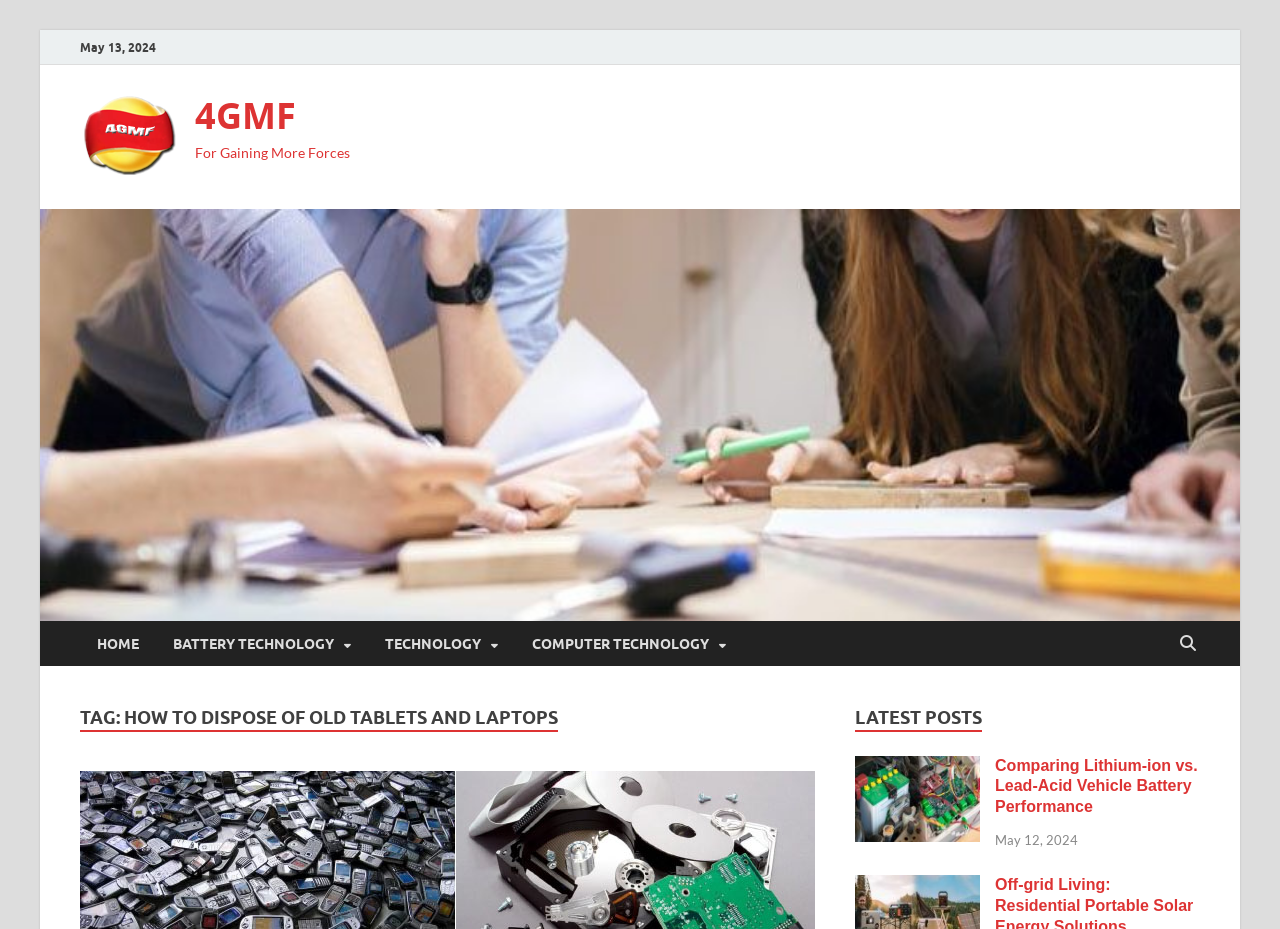Please determine the bounding box coordinates for the element with the description: "HOME".

[0.062, 0.669, 0.122, 0.717]